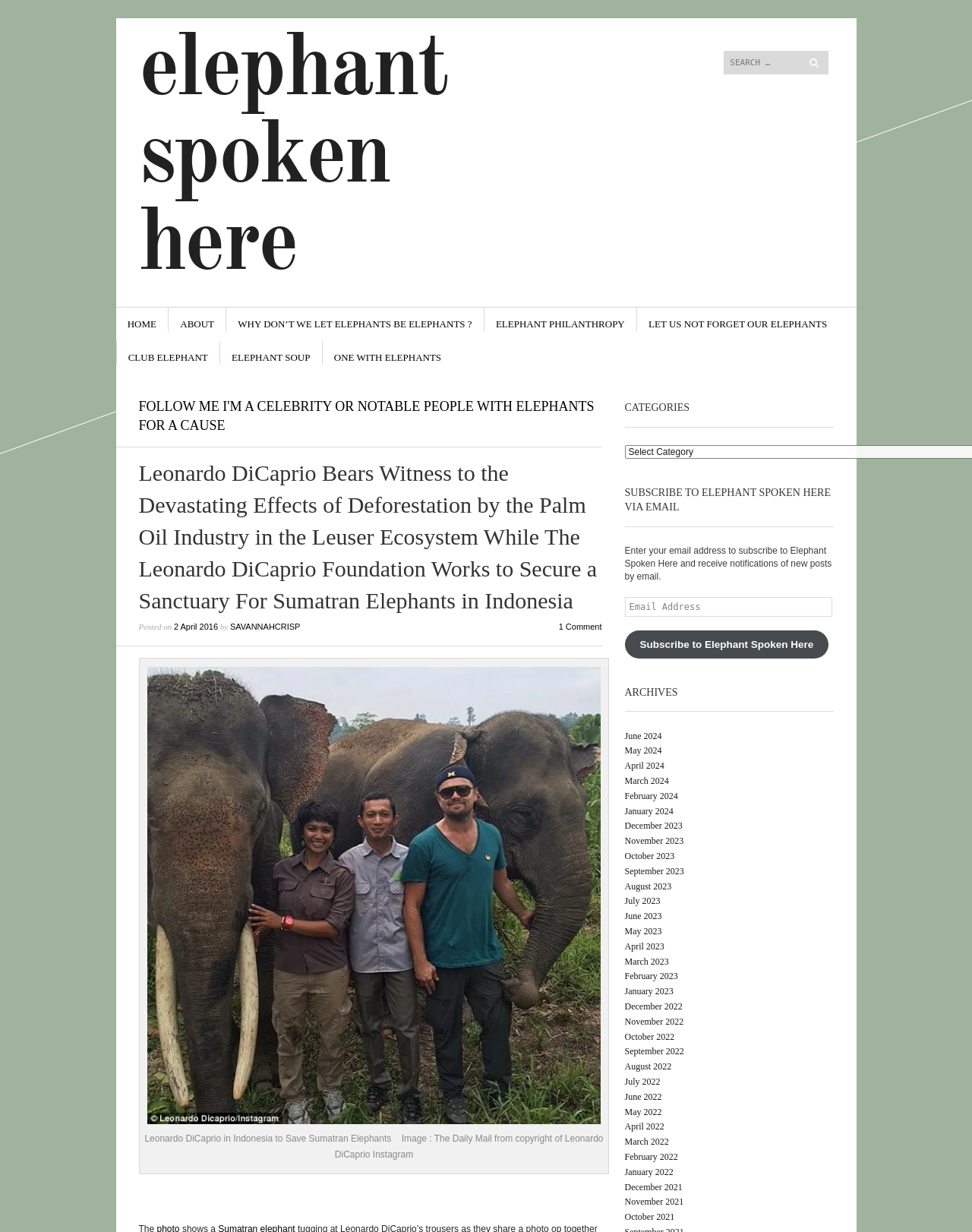How many links are there in the 'ARCHIVES' section? Using the information from the screenshot, answer with a single word or phrase.

24